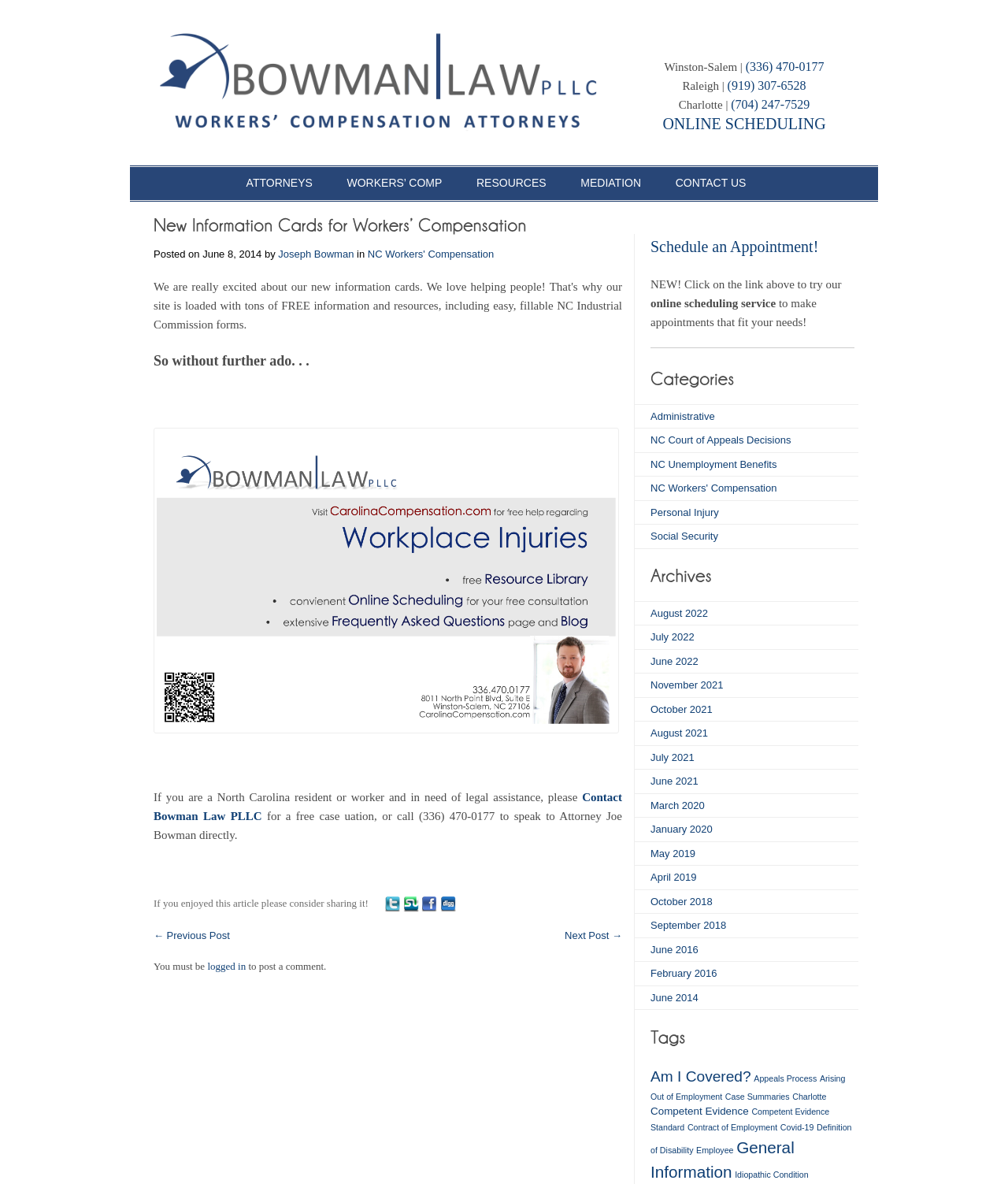Please determine the bounding box coordinates of the clickable area required to carry out the following instruction: "Schedule an Appointment!". The coordinates must be four float numbers between 0 and 1, represented as [left, top, right, bottom].

[0.645, 0.201, 0.812, 0.215]